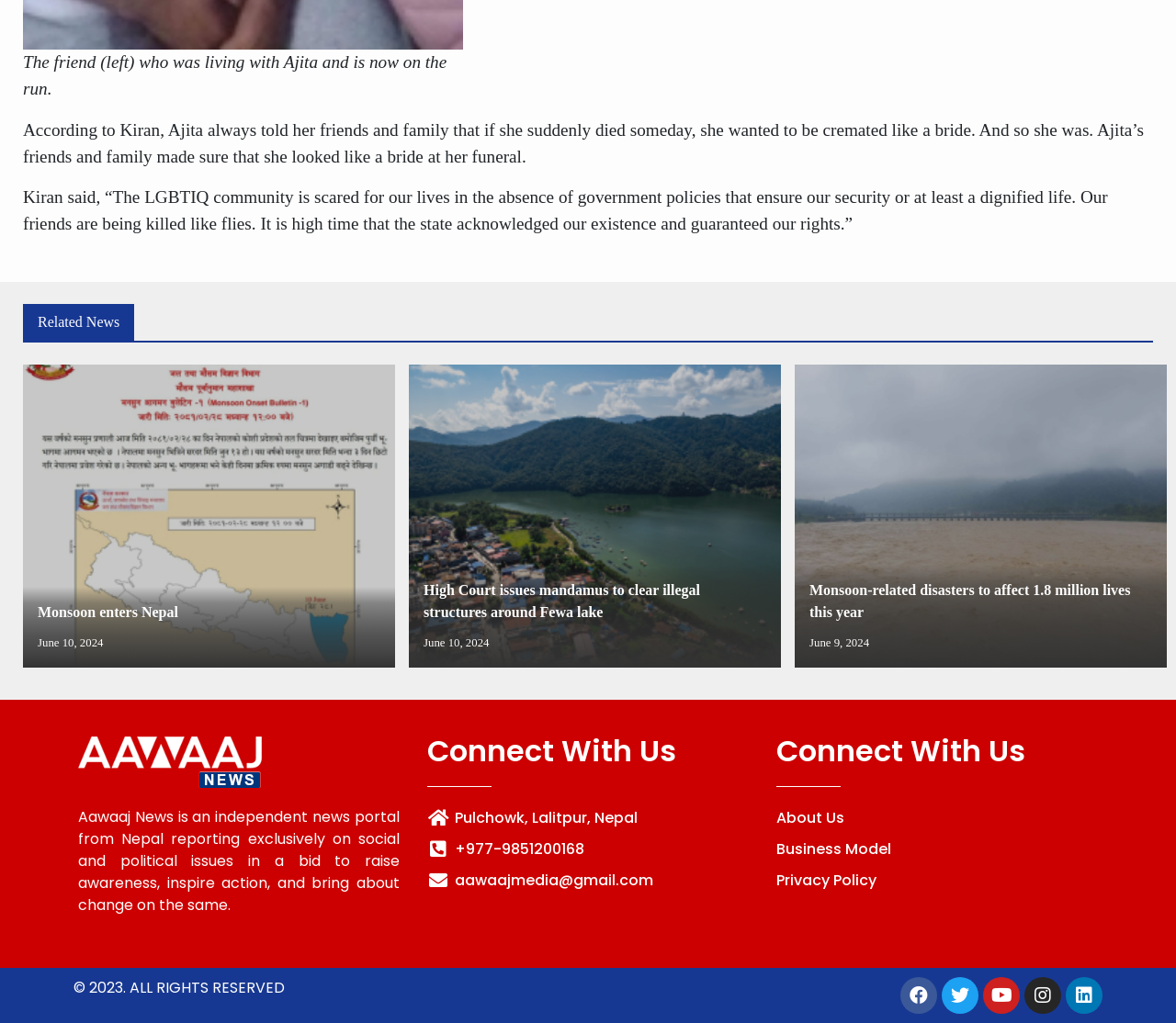Kindly determine the bounding box coordinates for the clickable area to achieve the given instruction: "Read about Monsoon enters Nepal".

[0.02, 0.356, 0.336, 0.653]